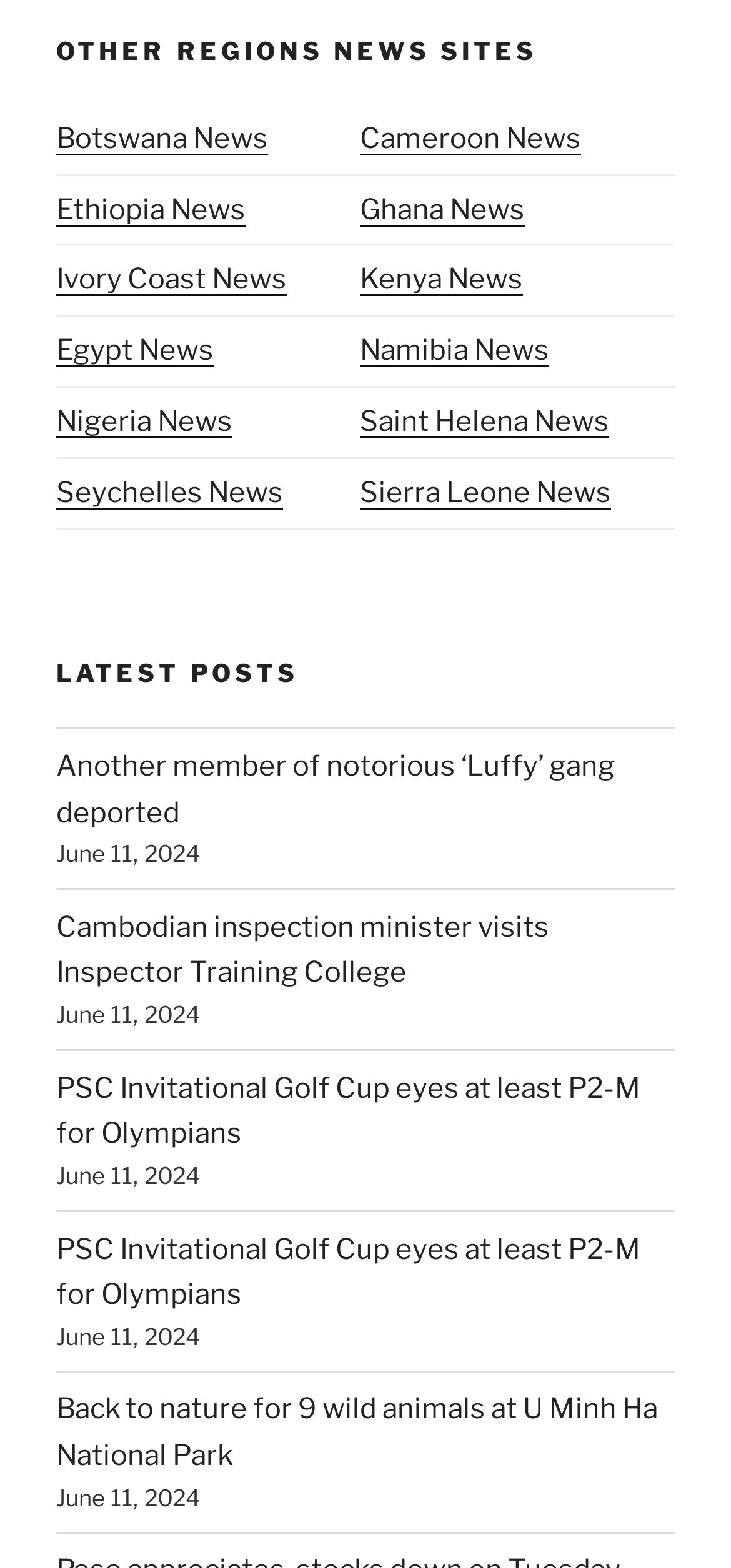Provide a short answer to the following question with just one word or phrase: What is the title of the first section?

OTHER REGIONS NEWS SITES